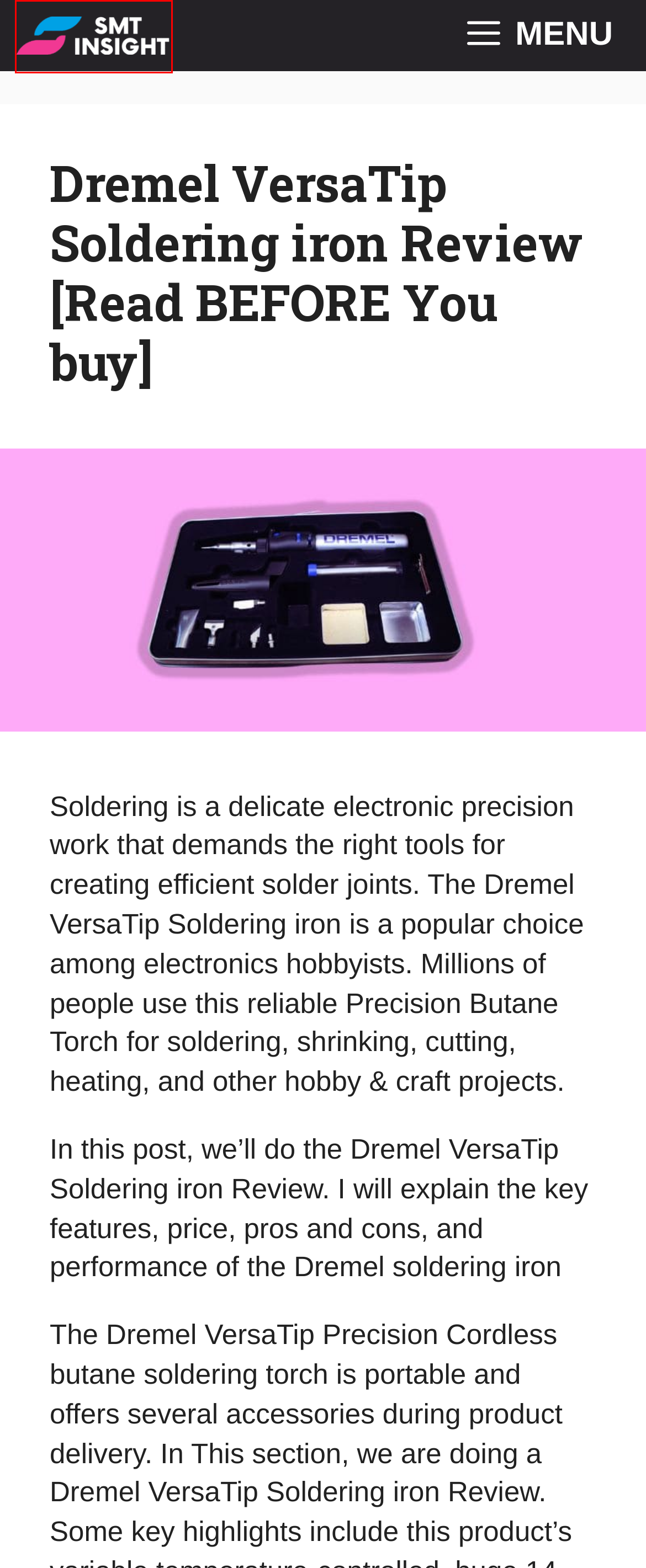Look at the screenshot of the webpage and find the element within the red bounding box. Choose the webpage description that best fits the new webpage that will appear after clicking the element. Here are the candidates:
A. Privacy Policy
B. SmtInsight.com - Product Reviews | How-to | Electronics Blog
C. Affiliate Disclosure
D. Contact
E. Terms And Conditions
F. Amazon.com
G. DISCLAIMER
H. Manoj Kumar Raghav

B